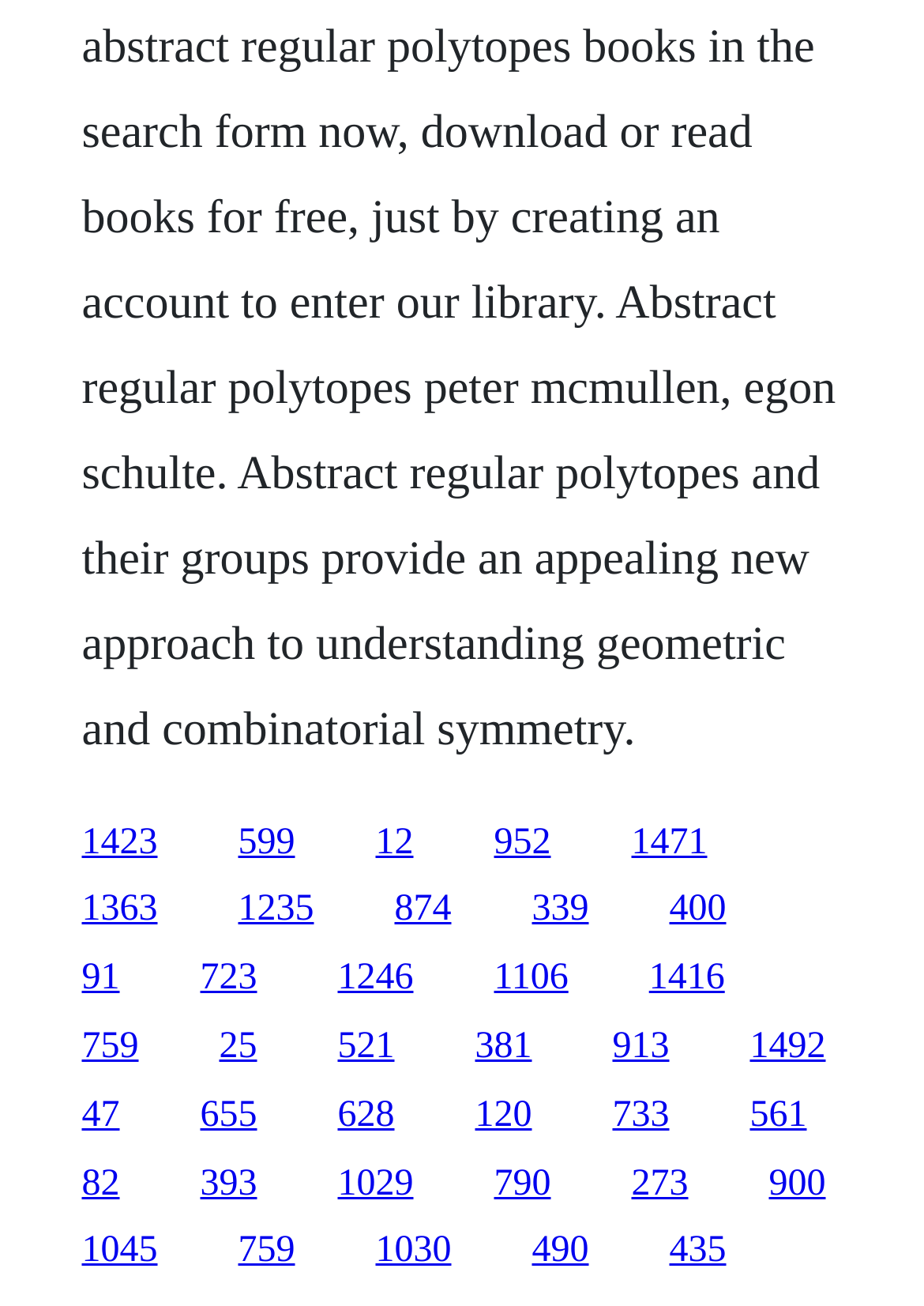From the element description 435, predict the bounding box coordinates of the UI element. The coordinates must be specified in the format (top-left x, top-left y, bottom-right x, bottom-right y) and should be within the 0 to 1 range.

[0.724, 0.943, 0.786, 0.973]